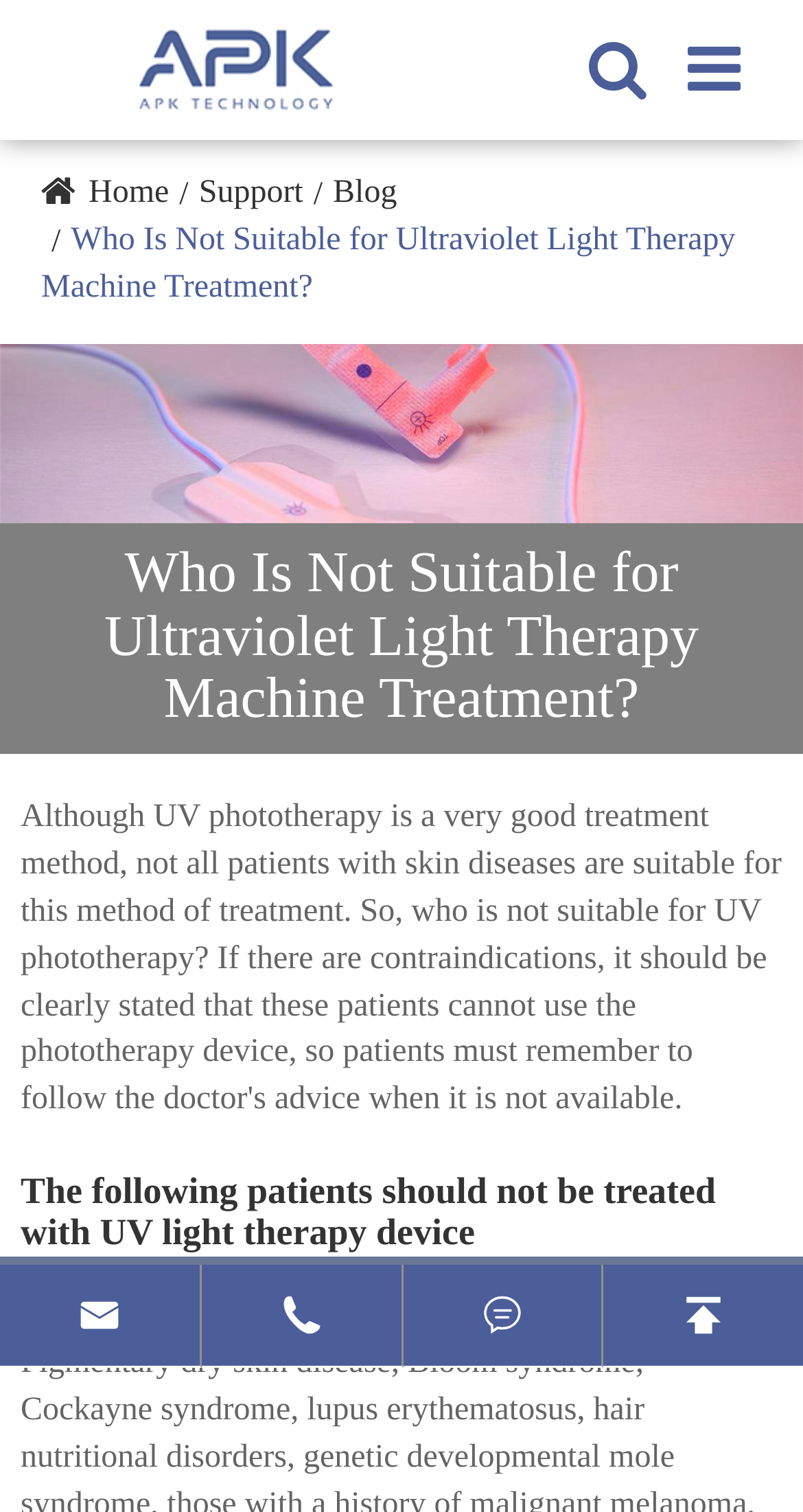Find the bounding box coordinates of the element I should click to carry out the following instruction: "read the blog".

[0.415, 0.116, 0.494, 0.139]